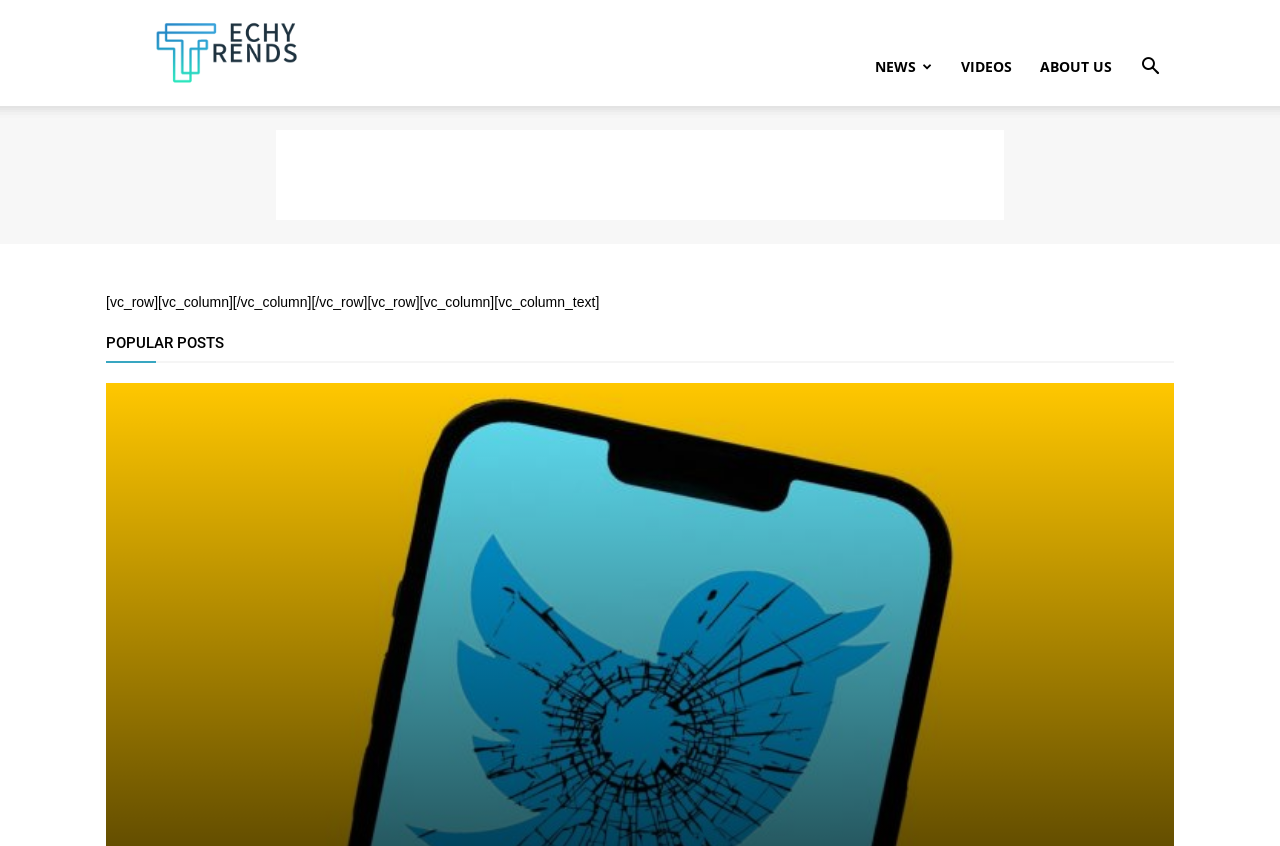Please find the bounding box for the UI component described as follows: "Videos".

[0.74, 0.033, 0.802, 0.125]